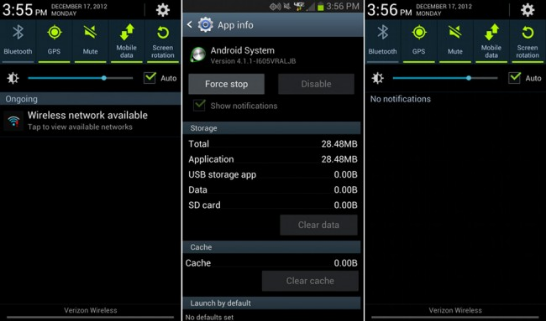What is the status of the notifications area?
Based on the visual content, answer with a single word or a brief phrase.

No notifications